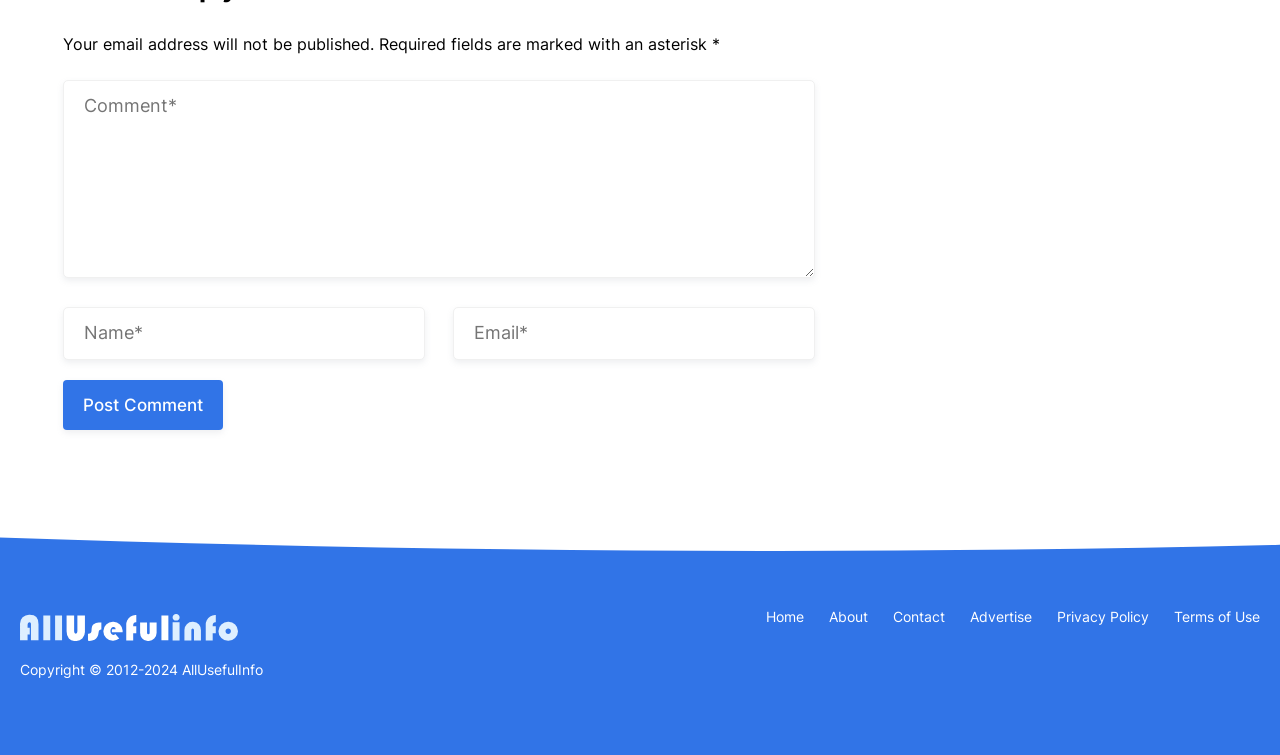Locate the bounding box coordinates of the clickable part needed for the task: "Search for something".

None